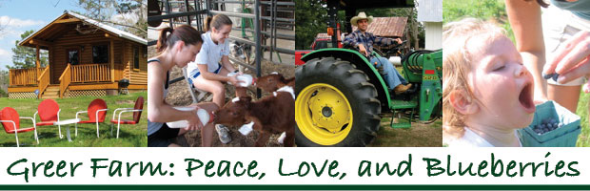Answer the question below with a single word or a brief phrase: 
What is the farmer driving in the third panel?

A green tractor